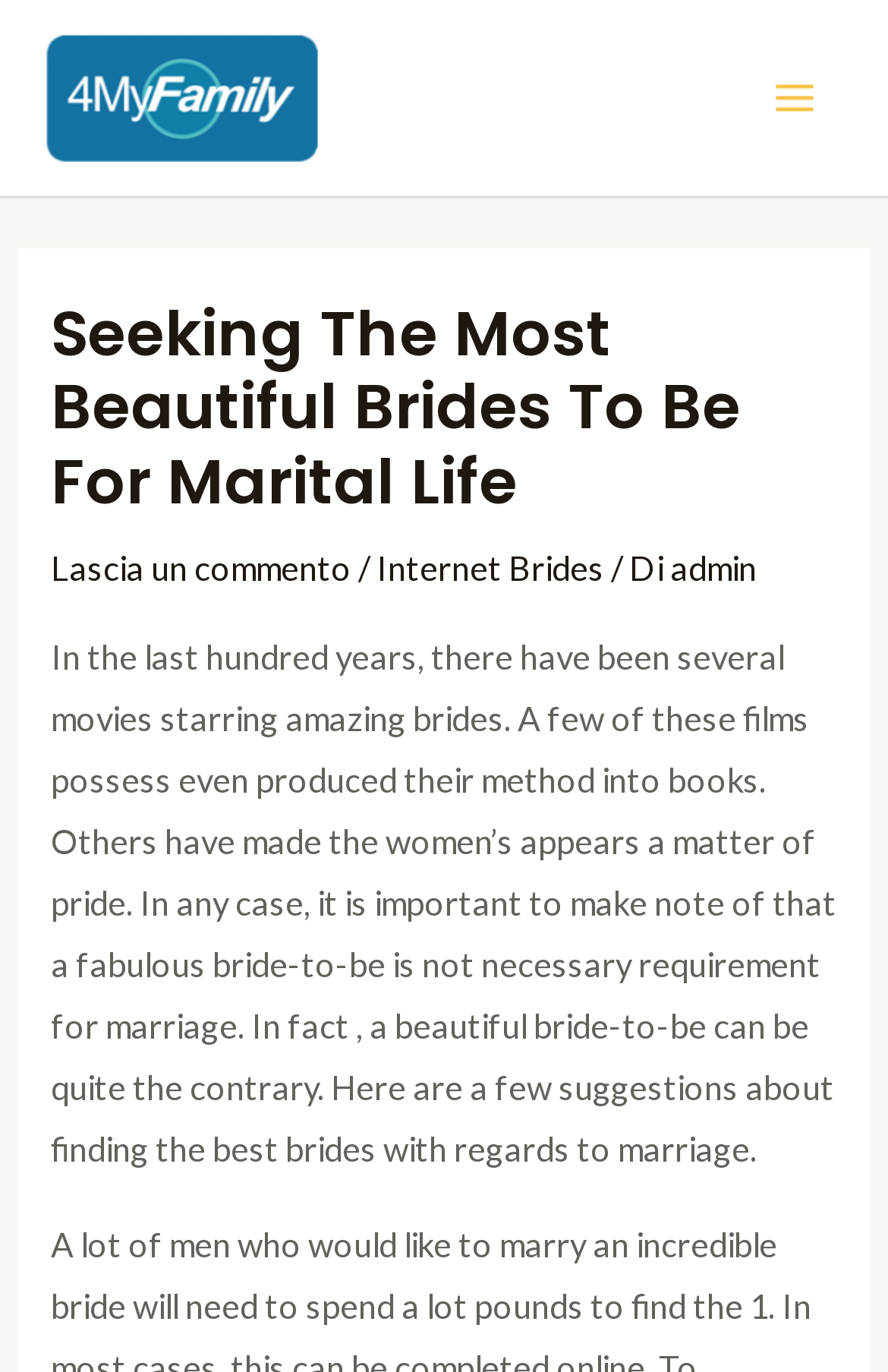Please provide a brief answer to the following inquiry using a single word or phrase:
How many images are on the webpage?

2